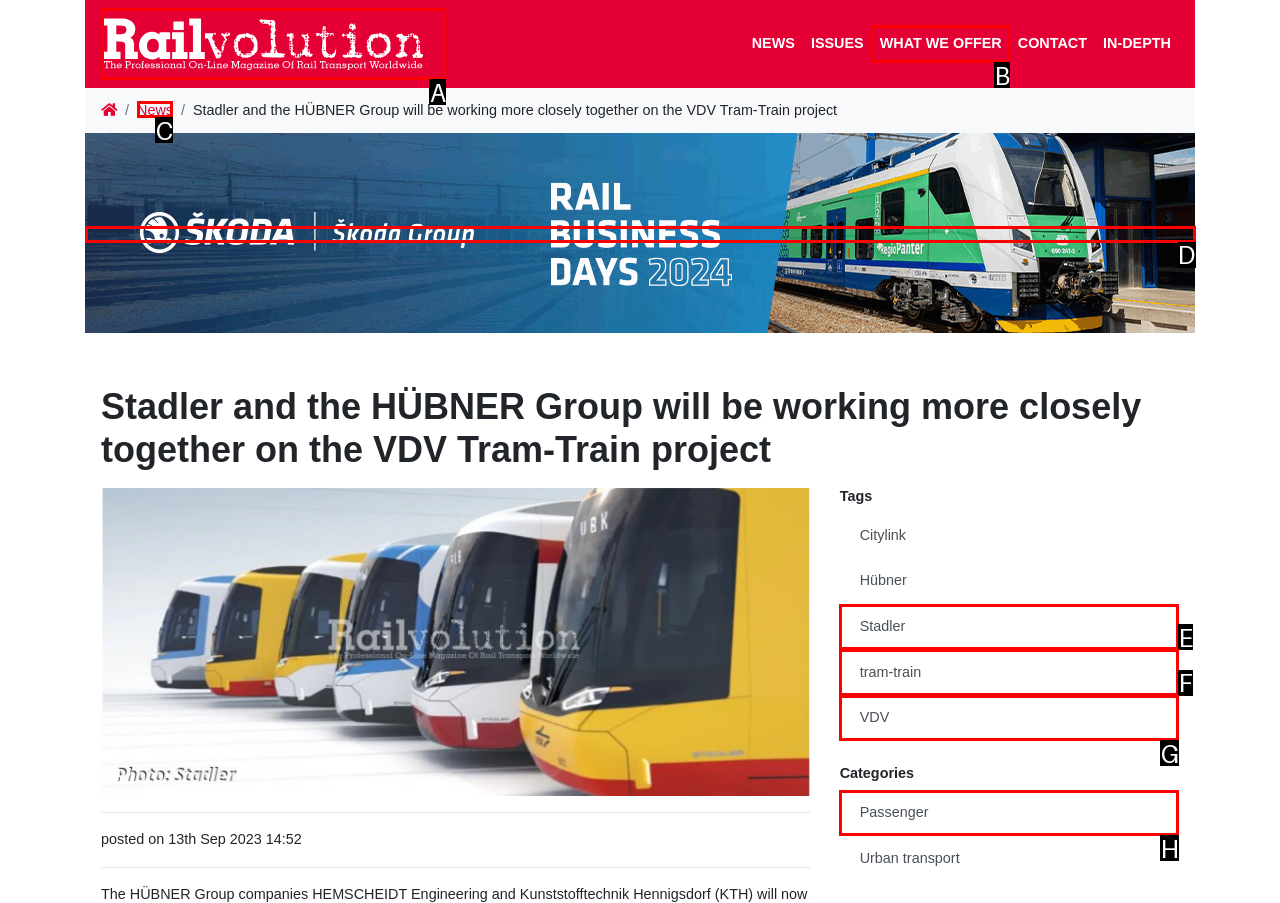Identify which HTML element matches the description: What we offer. Answer with the correct option's letter.

B